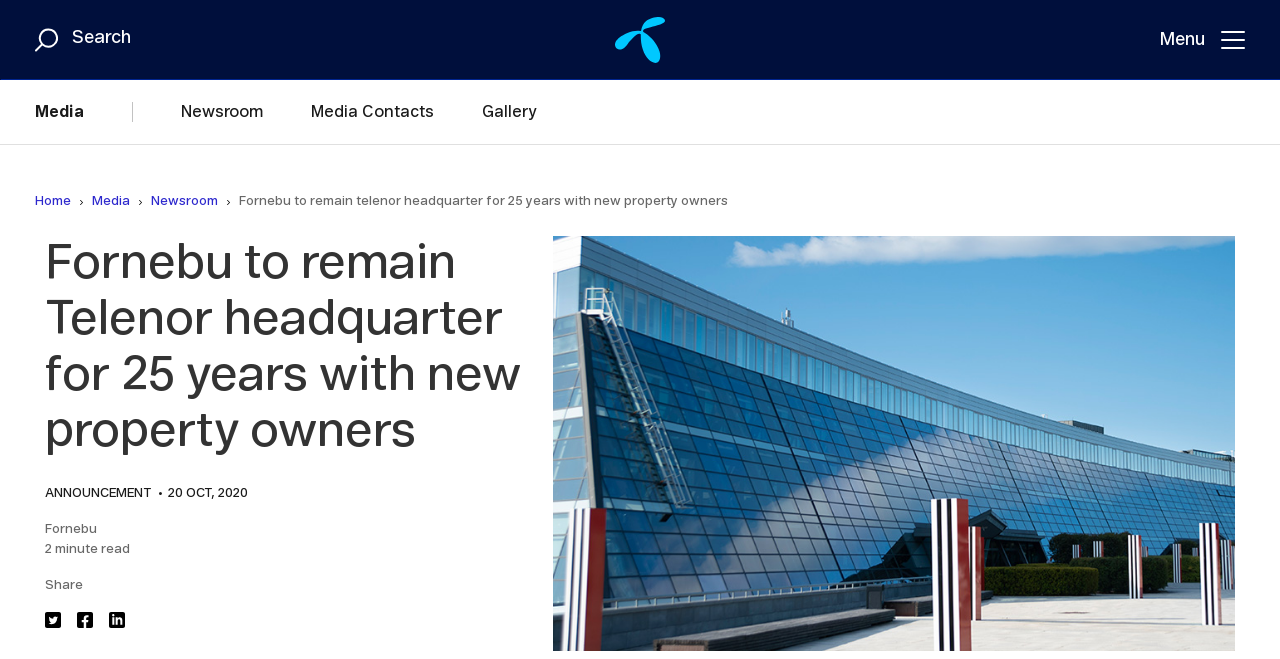Can you specify the bounding box coordinates for the region that should be clicked to fulfill this instruction: "Click the Menu button".

[0.658, 0.0, 0.973, 0.12]